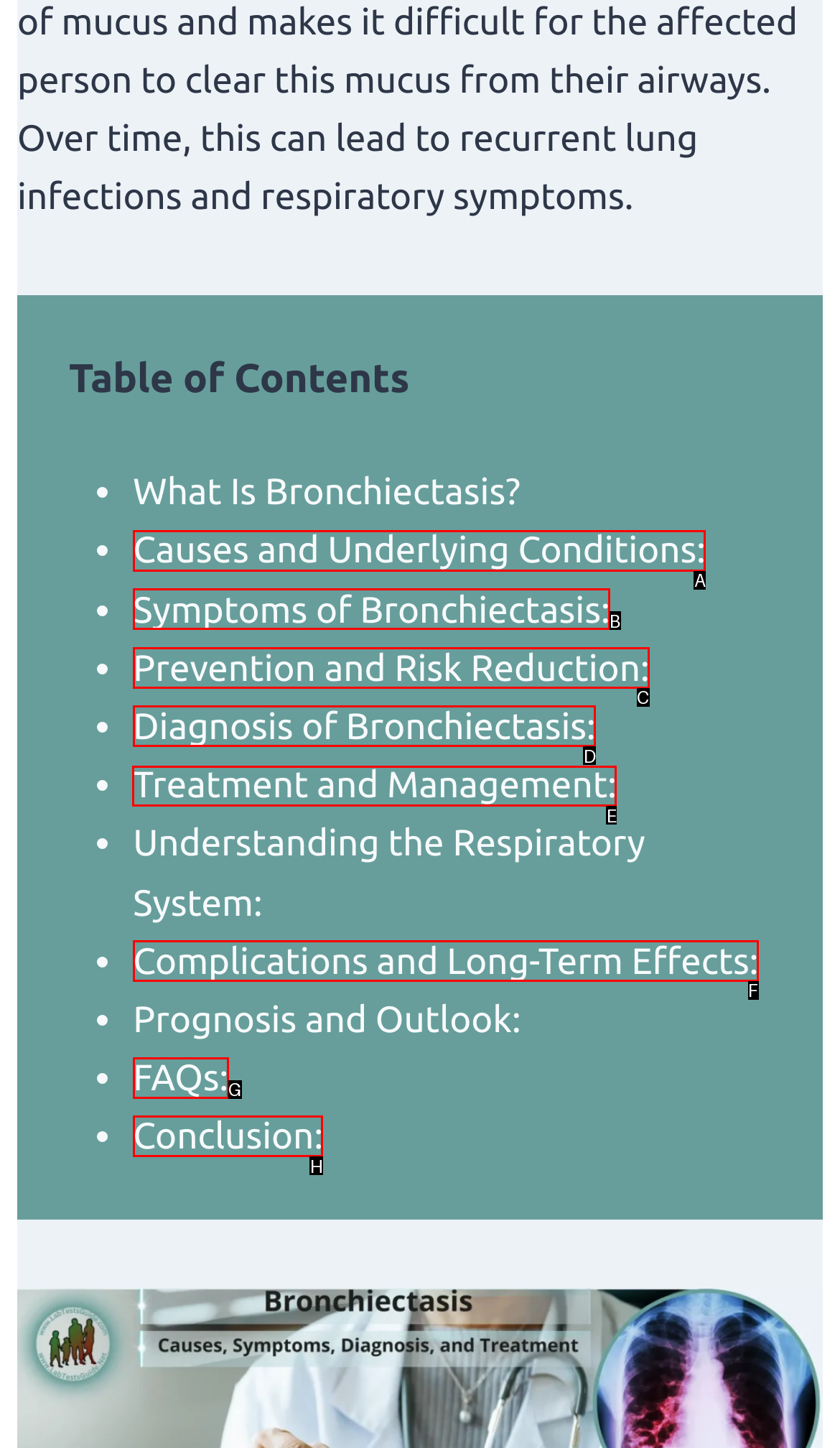Identify the letter of the option to click in order to Read 'Treatment and Management:'. Answer with the letter directly.

E